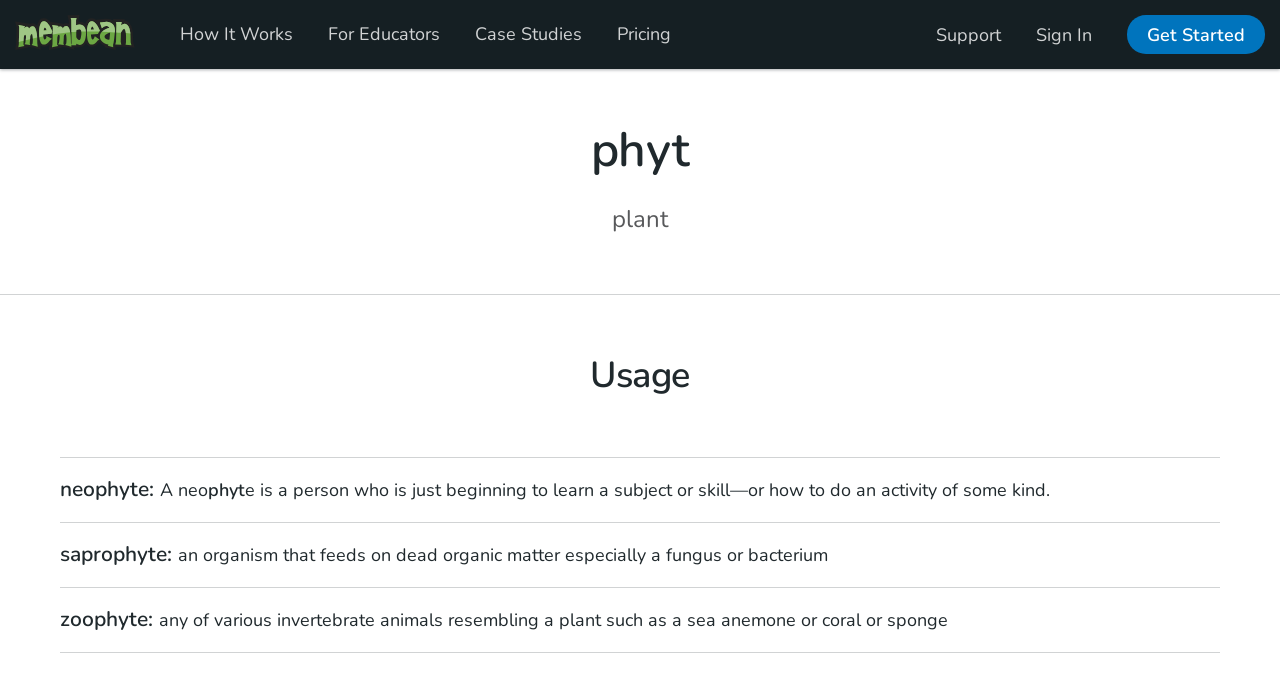Find the bounding box coordinates of the element's region that should be clicked in order to follow the given instruction: "Sign up for SMS Alerts". The coordinates should consist of four float numbers between 0 and 1, i.e., [left, top, right, bottom].

None